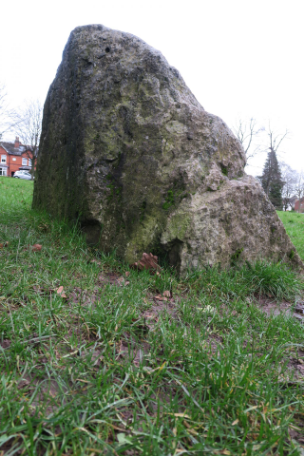Answer the following query concisely with a single word or phrase:
What is unique about the layering of the boulder?

sub-vertical